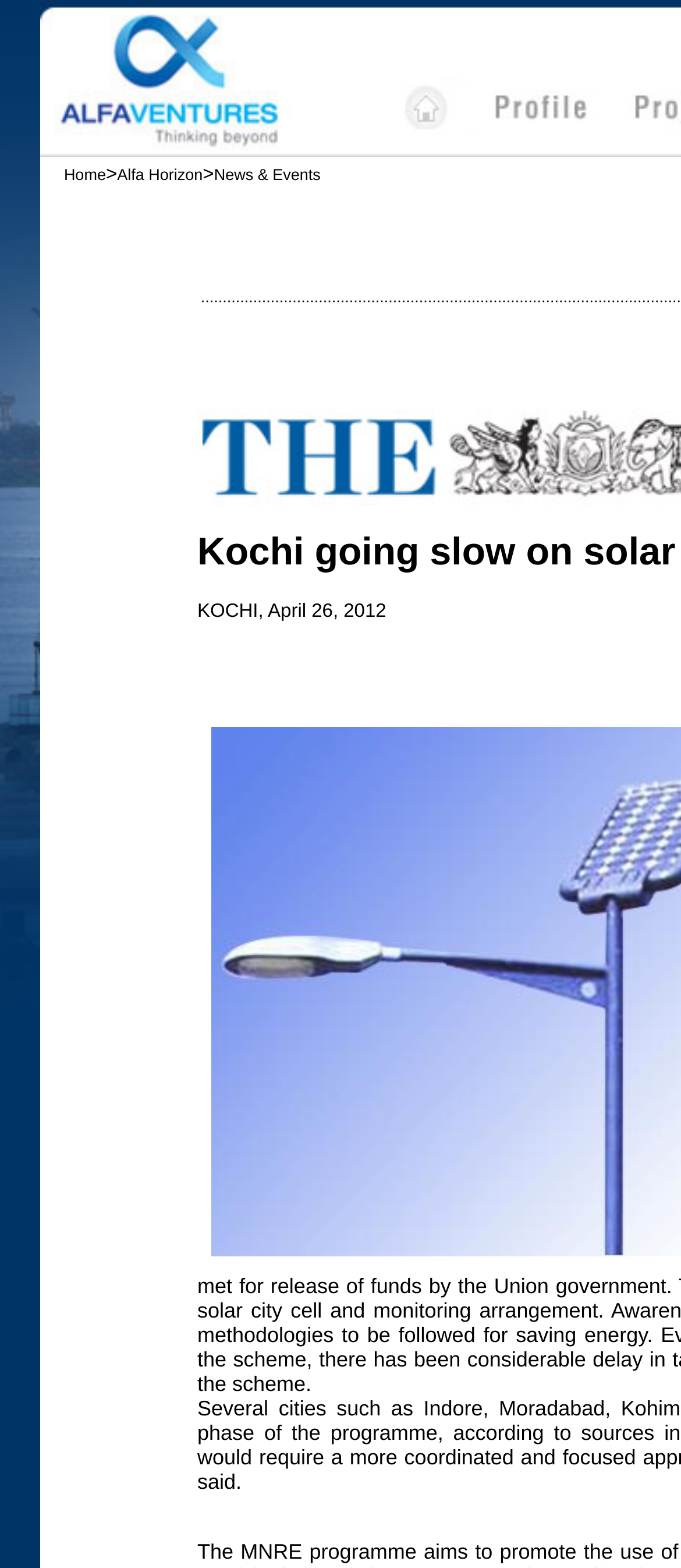Find the bounding box coordinates of the UI element according to this description: "Home".

[0.094, 0.106, 0.155, 0.117]